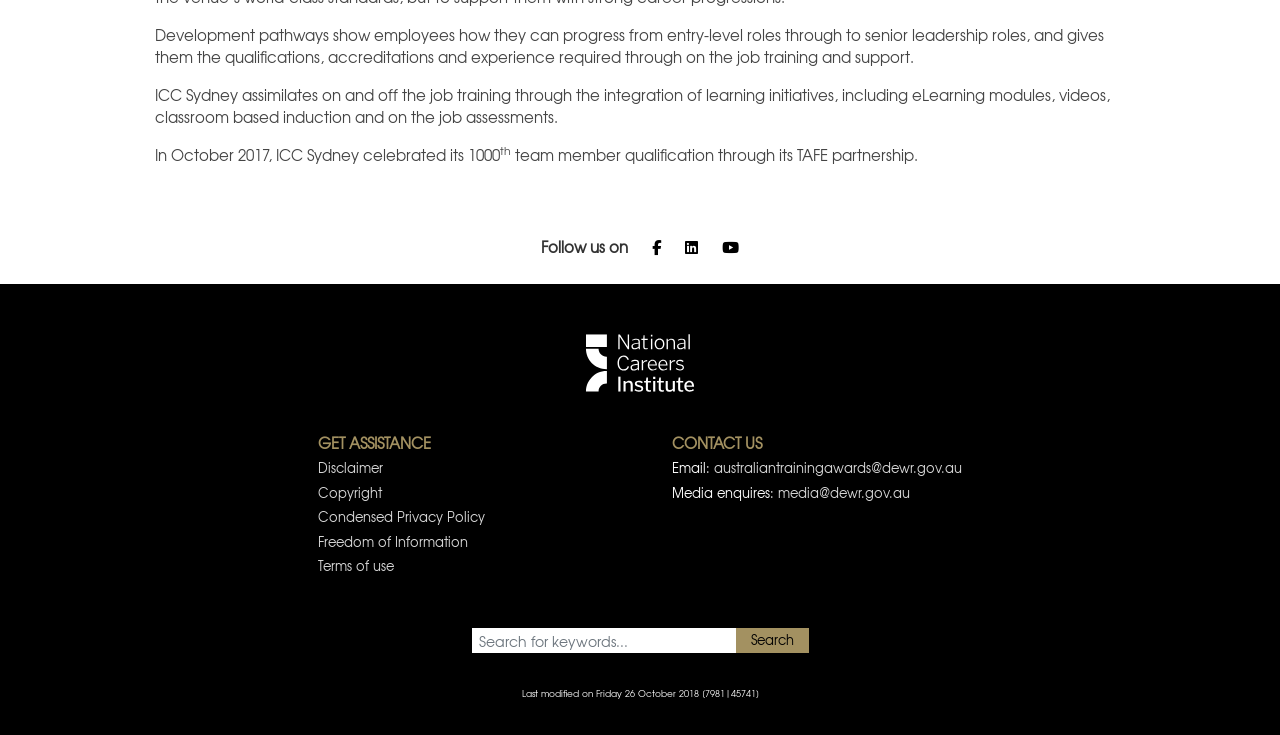Locate the bounding box coordinates for the element described below: "name="site_search" placeholder="Search for keywords..."". The coordinates must be four float values between 0 and 1, formatted as [left, top, right, bottom].

[0.368, 0.855, 0.575, 0.889]